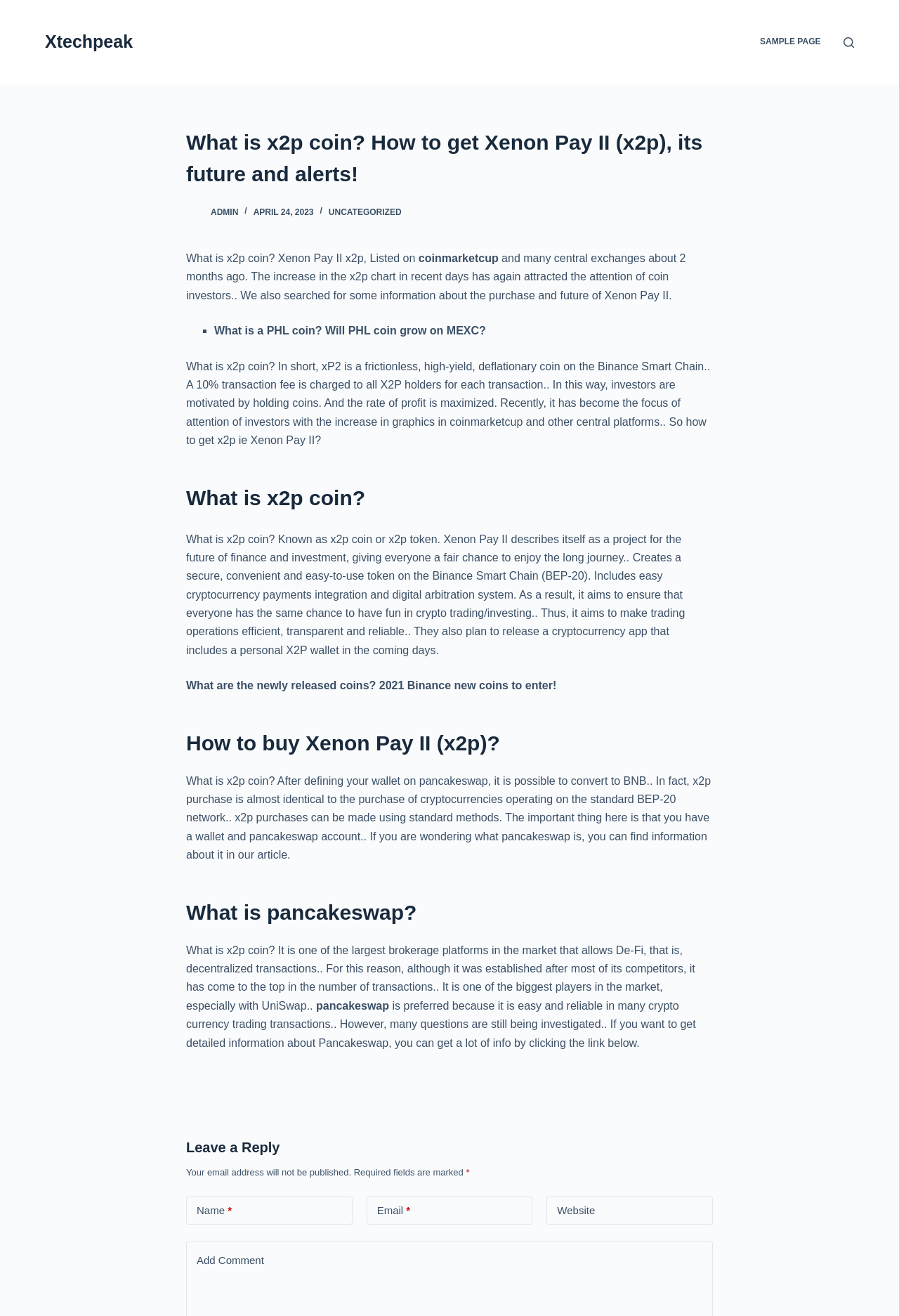Identify the bounding box coordinates for the UI element described as: "parent_node: Email name="email"".

[0.408, 0.909, 0.592, 0.931]